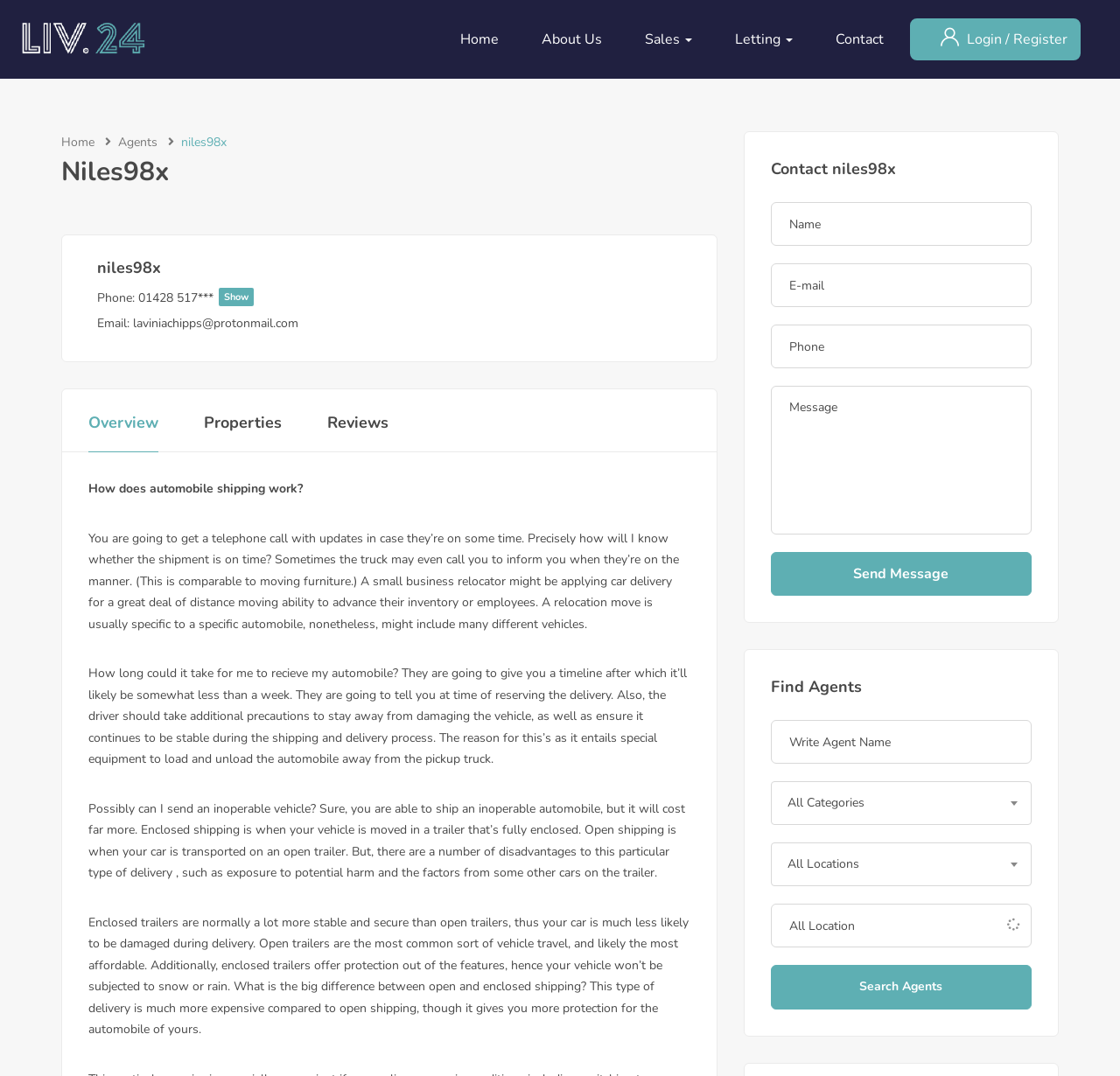What is the name of the company?
Analyze the image and deliver a detailed answer to the question.

The name of the company can be found in the top-left corner of the webpage, where it is written as 'niles98x – liv24.pk'. This suggests that the company's name is 'niles98x'.